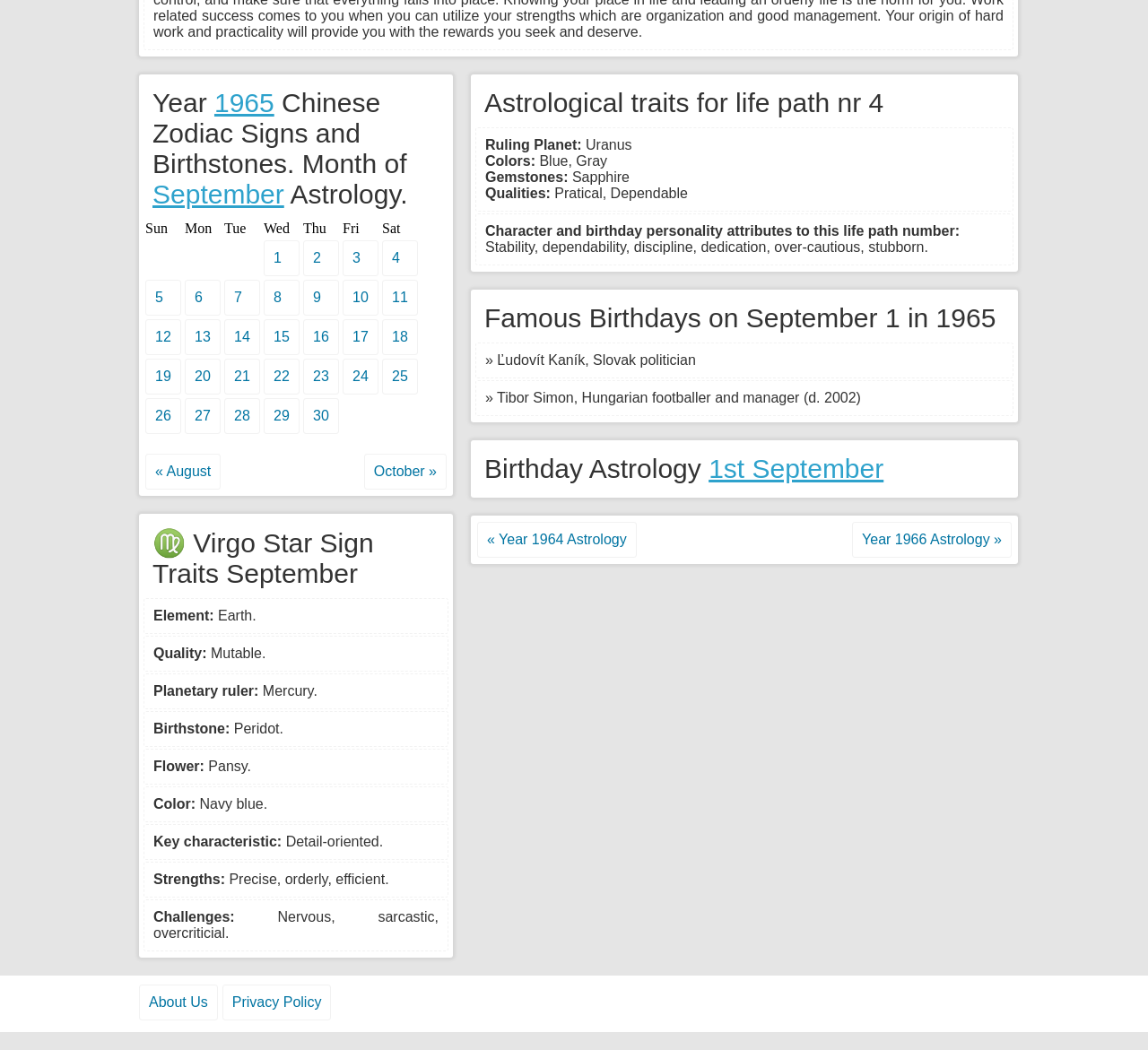Determine the bounding box for the HTML element described here: "8". The coordinates should be given as [left, top, right, bottom] with each number being a float between 0 and 1.

[0.23, 0.266, 0.261, 0.301]